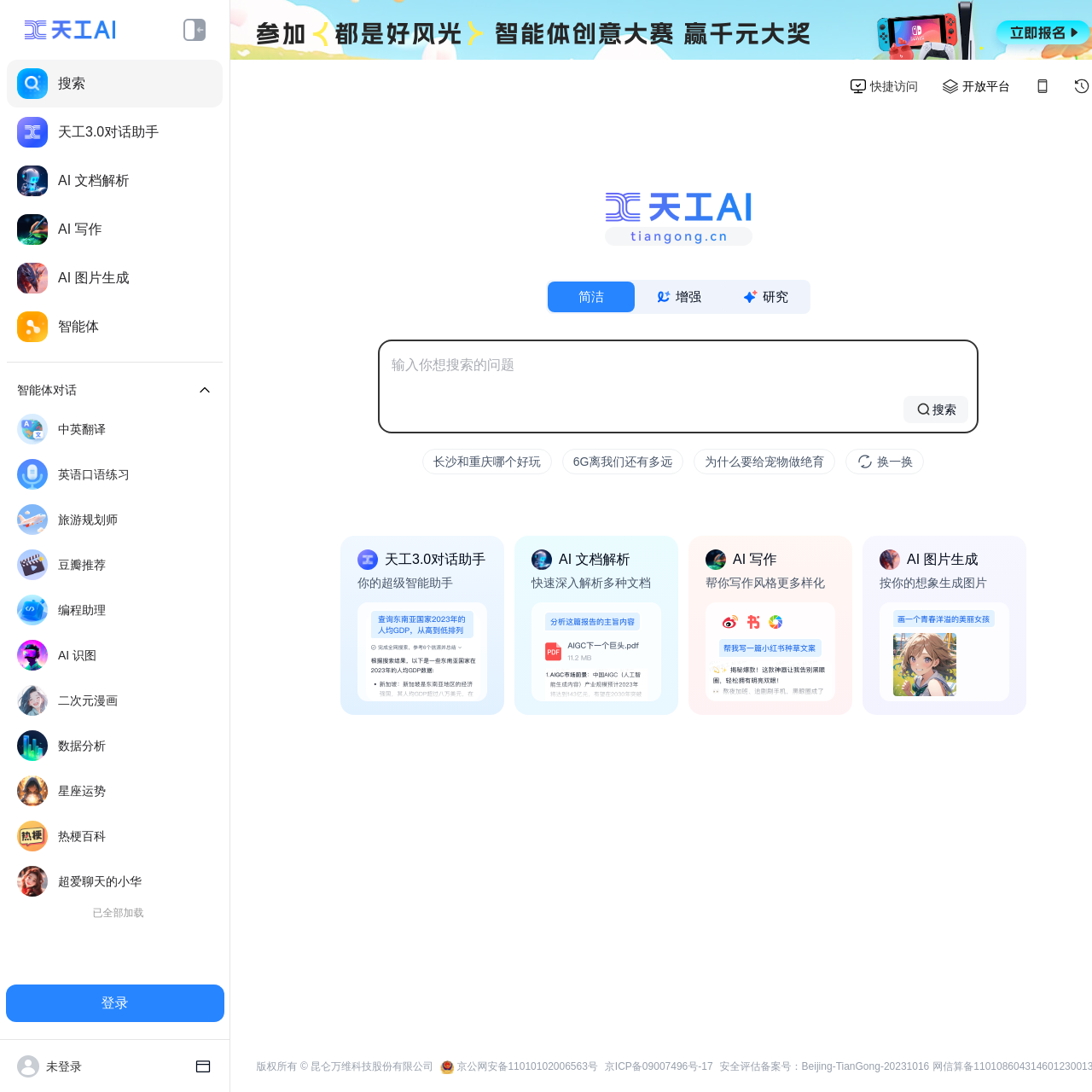Please determine the bounding box coordinates for the UI element described here. Use the format (top-left x, top-left y, bottom-right x, bottom-right y) with values bounded between 0 and 1: placeholder="输入你想搜索的问题"

[0.359, 0.325, 0.884, 0.344]